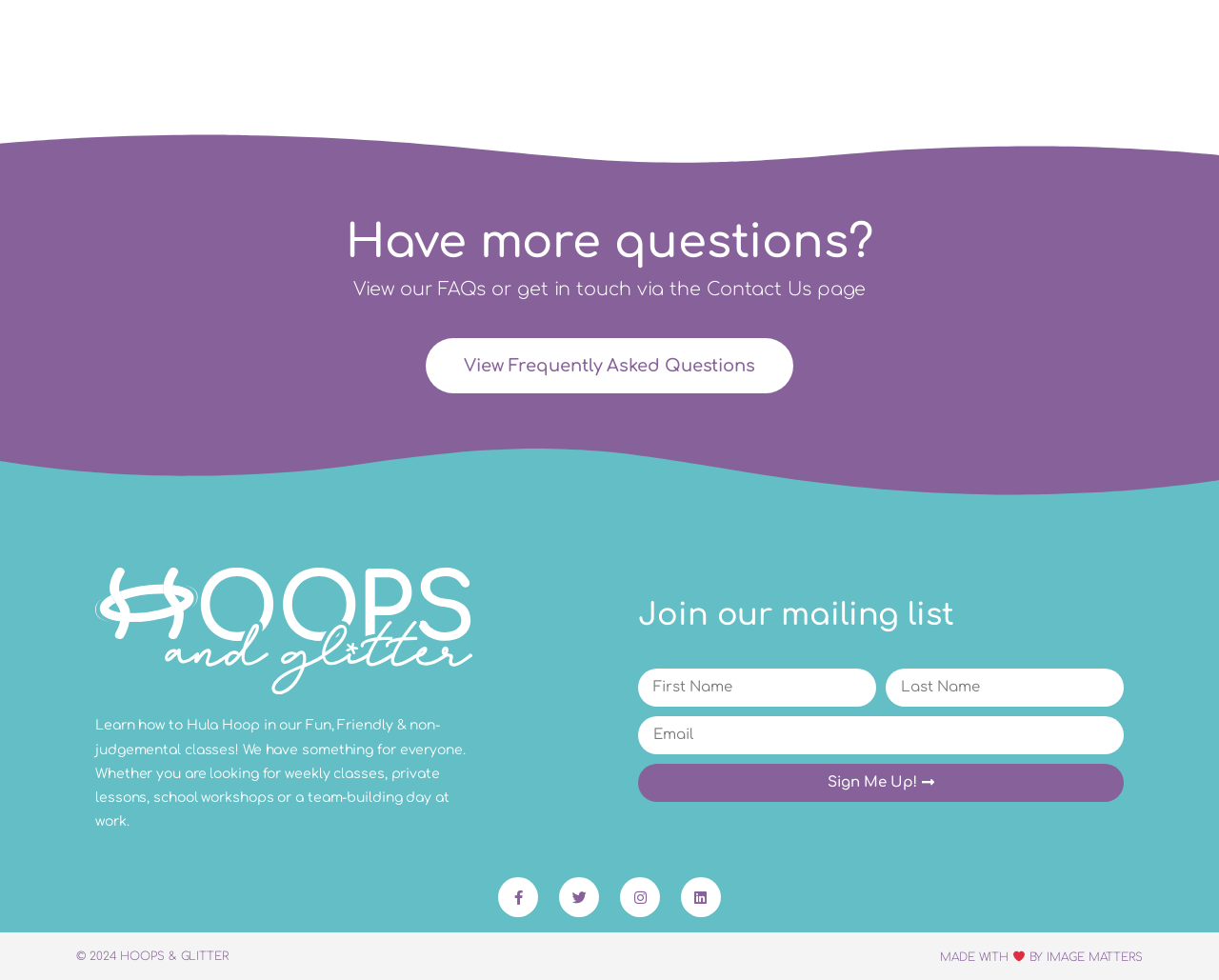Identify the bounding box coordinates for the element you need to click to achieve the following task: "Sign up for the mailing list". The coordinates must be four float values ranging from 0 to 1, formatted as [left, top, right, bottom].

[0.523, 0.779, 0.922, 0.818]